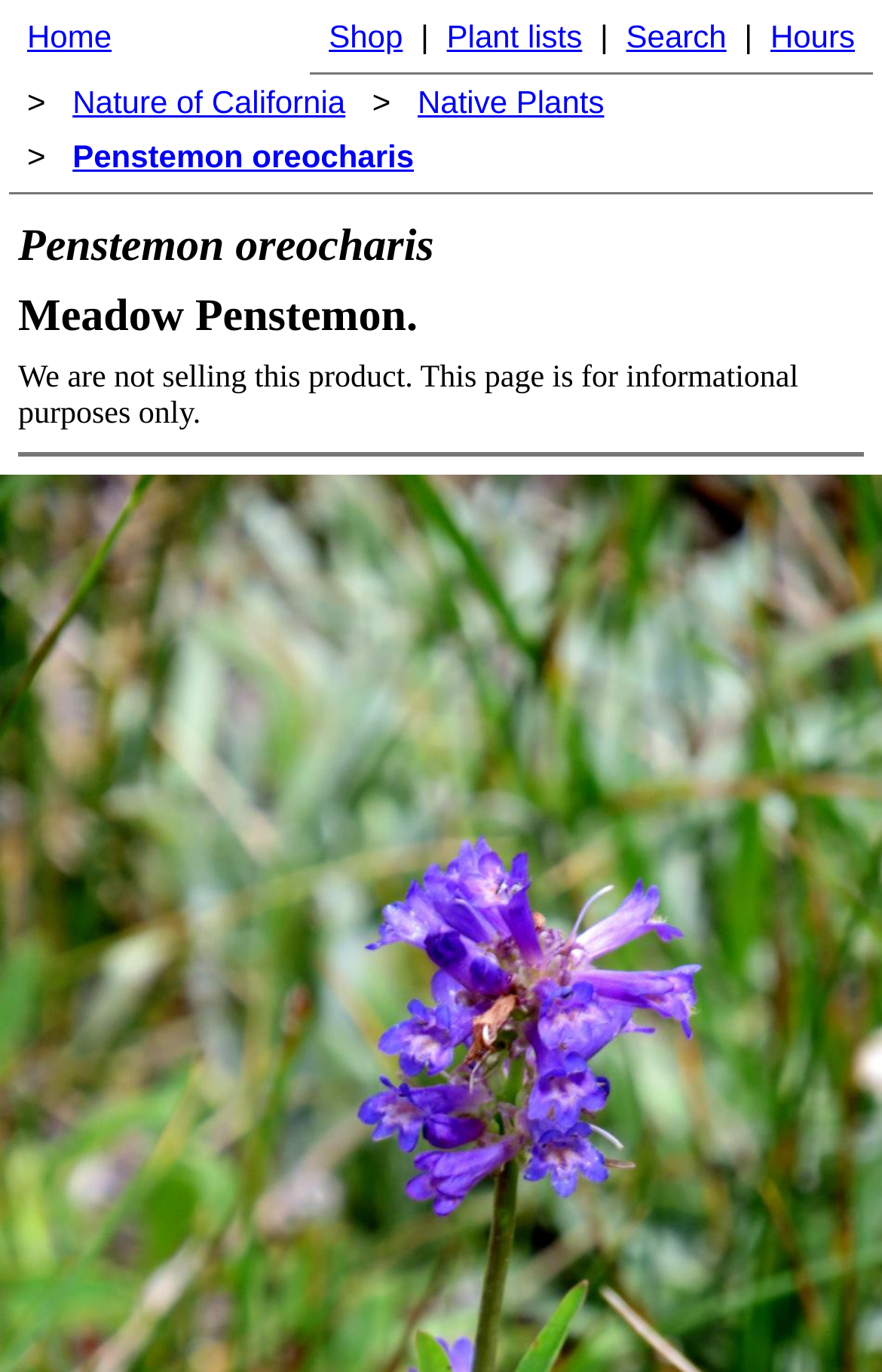Give a one-word or short-phrase answer to the following question: 
Is this webpage selling the plant?

No